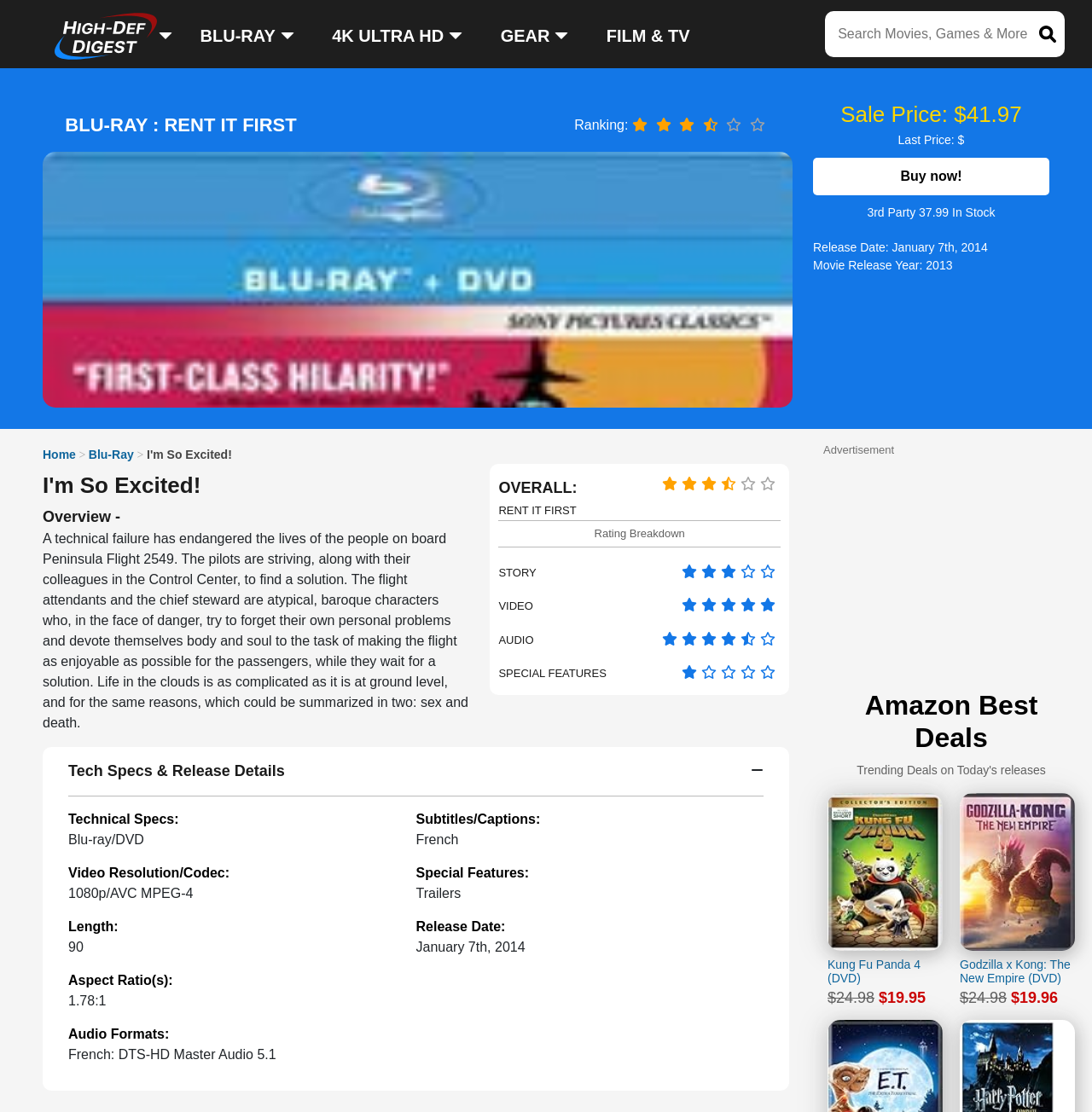Find the bounding box coordinates of the element to click in order to complete the given instruction: "View the 'Amazon Best Deals'."

[0.758, 0.613, 0.984, 0.679]